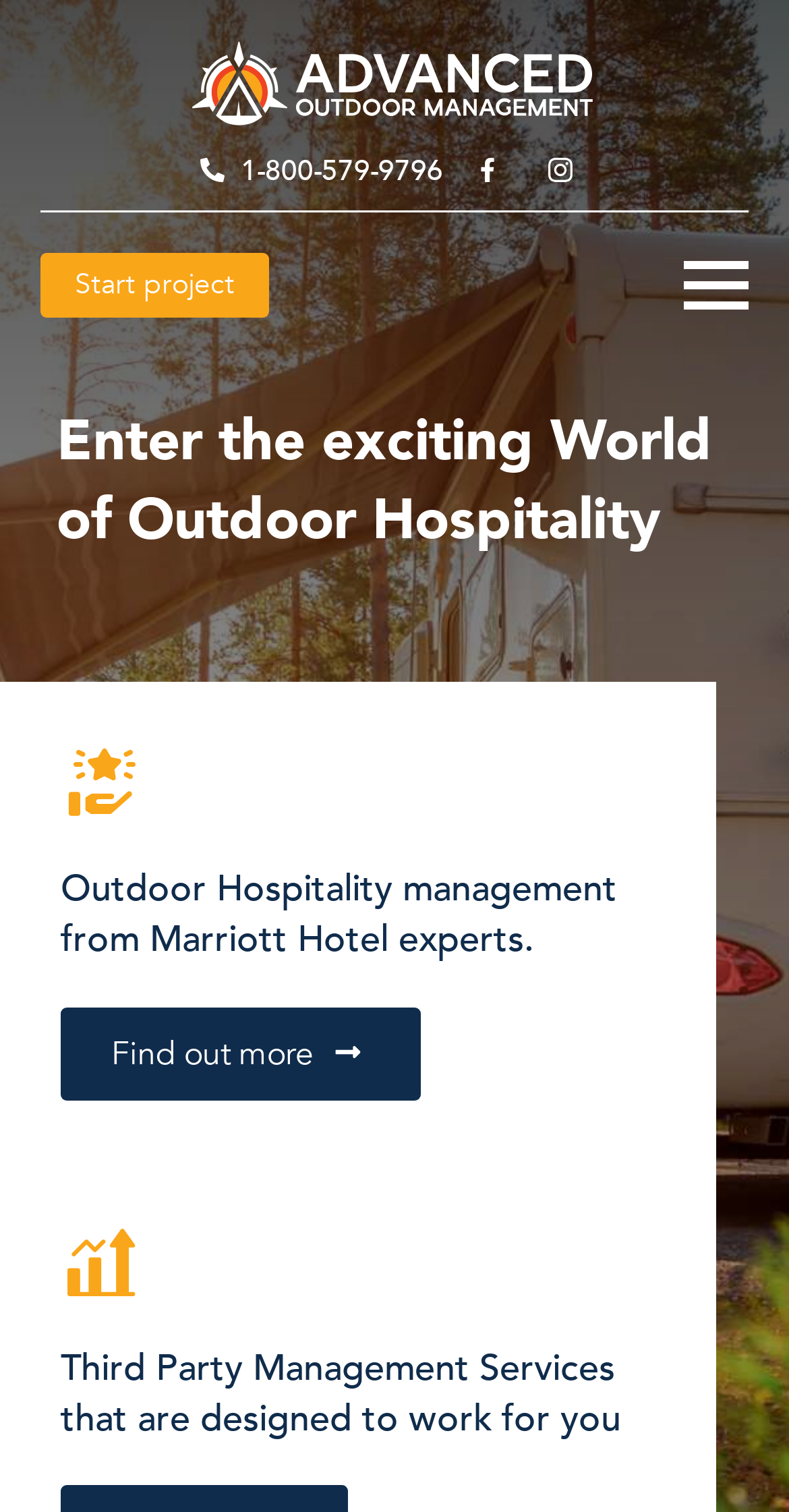What is the phone number on the webpage?
Look at the image and respond with a one-word or short-phrase answer.

1-800-579-9796